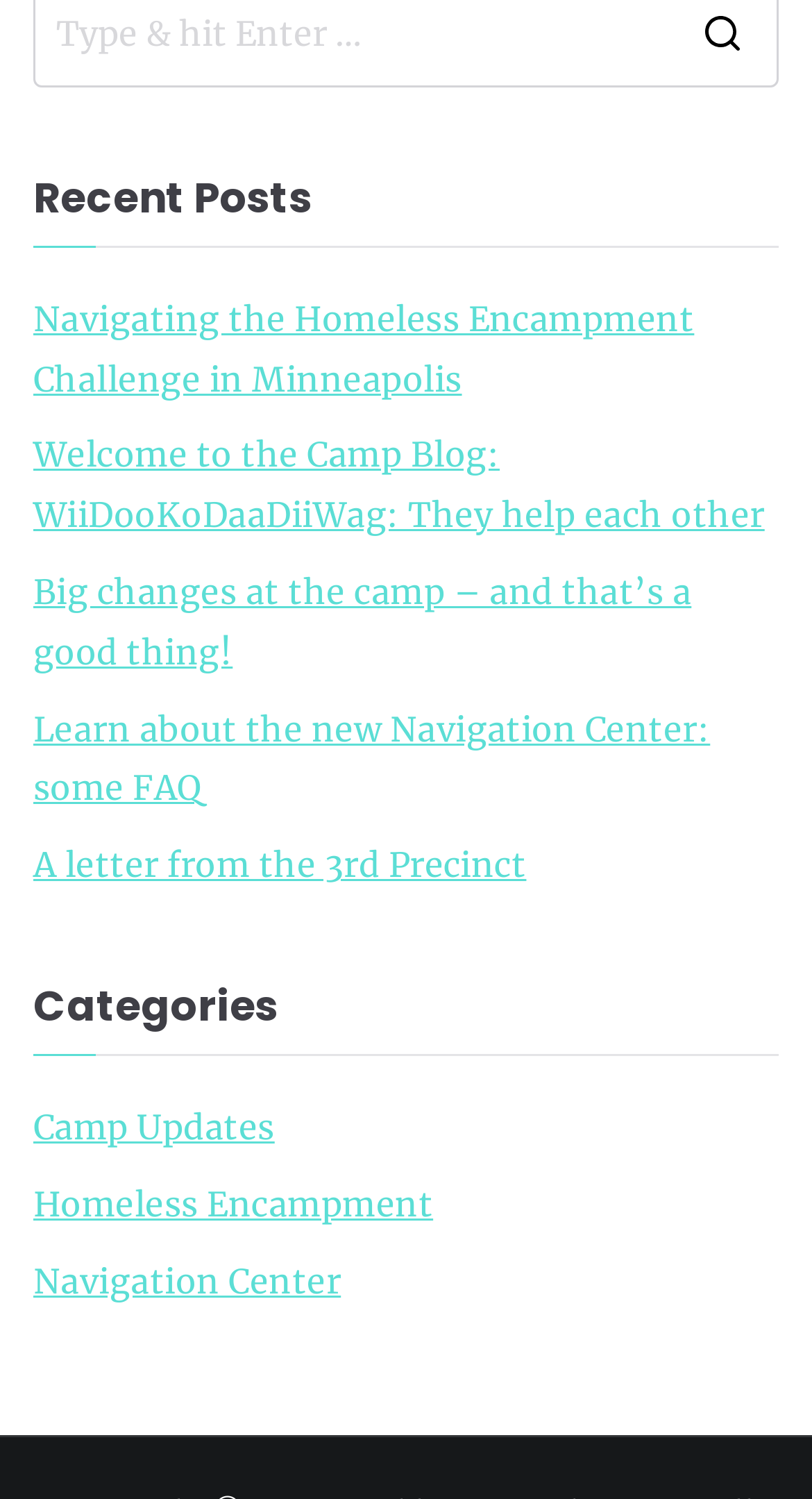Use a single word or phrase to answer the question: 
How many links are under 'Recent Posts'?

5